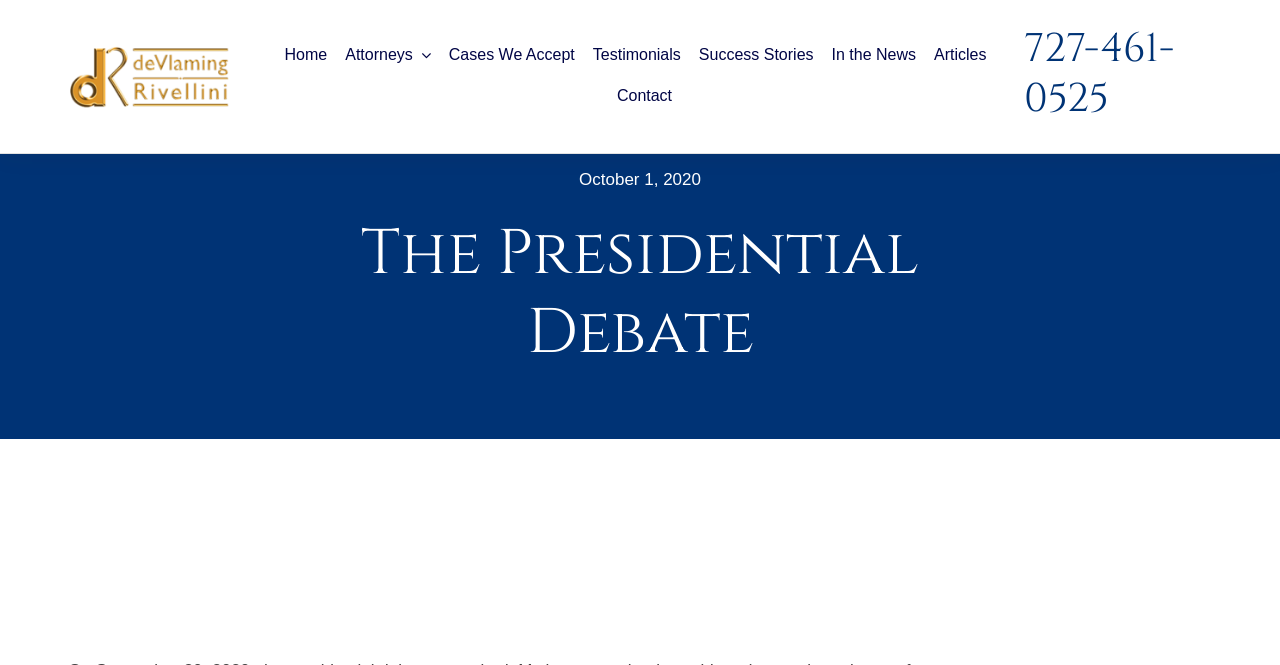Can you give a comprehensive explanation to the question given the content of the image?
What is the phone number on the top right?

I found the phone number by looking at the top right section of the webpage, where I saw a heading element with the text '727-461-0525'.